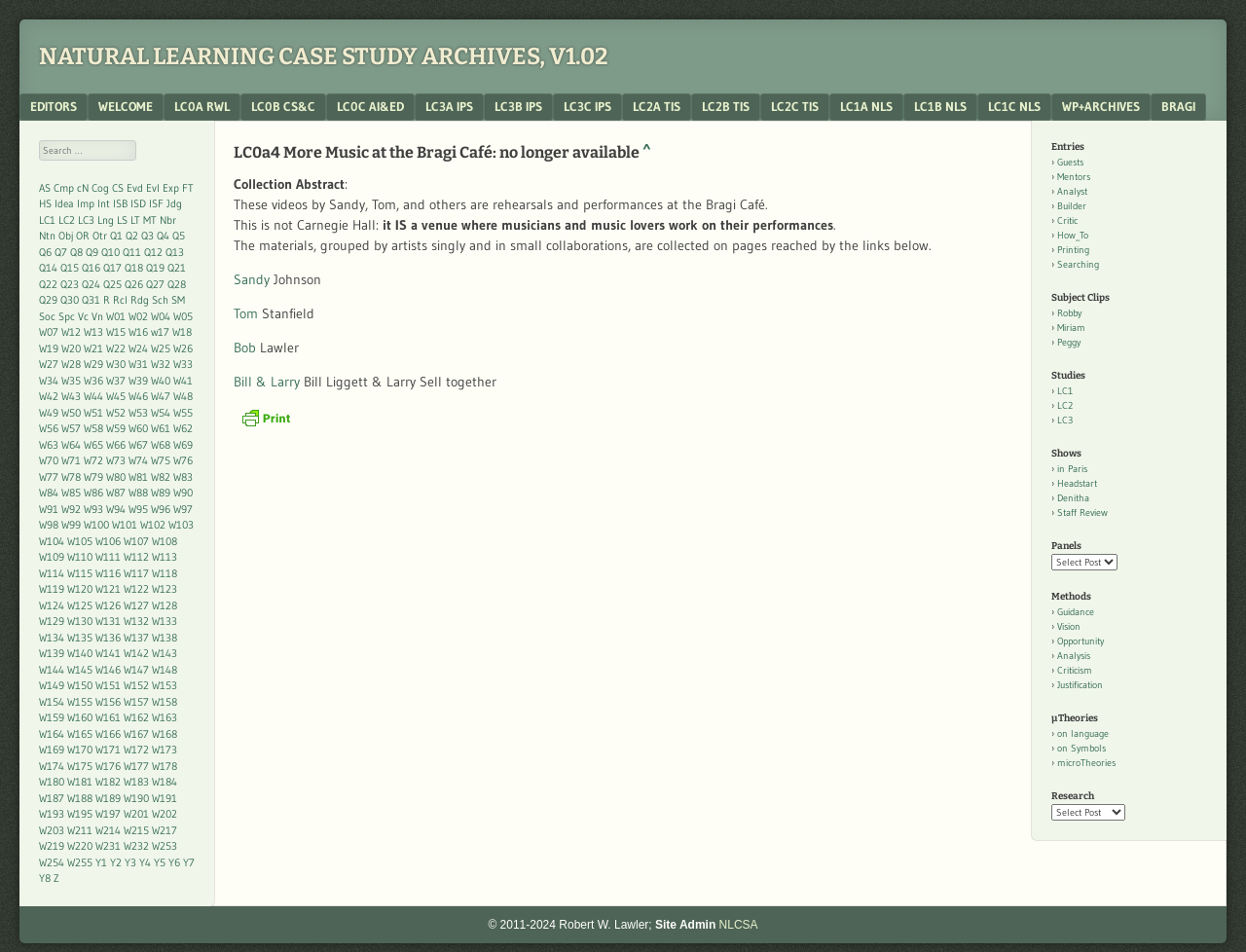Please identify the bounding box coordinates of the clickable area that will allow you to execute the instruction: "Visit the 'BRAGI' page".

[0.923, 0.098, 0.968, 0.126]